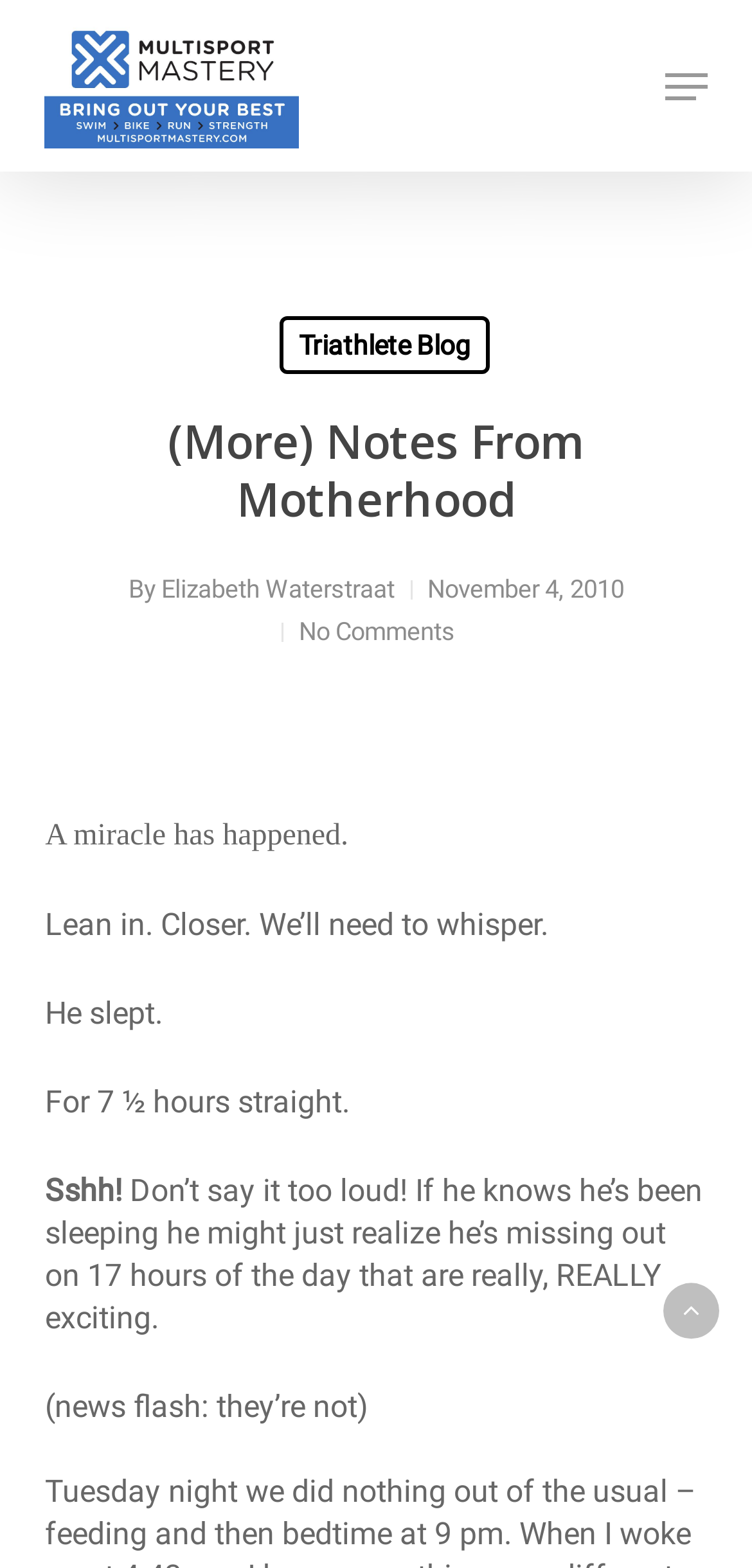Summarize the webpage with intricate details.

This webpage appears to be a blog post from "(More) Notes From Motherhood" with a title that reads "Triathlete Blog". At the top left, there is a link to "Chicago Area Triathlon Coaching" accompanied by an image with the same name. On the top right, there is a navigation menu button.

Below the title, there is a section with the author's name, "Elizabeth Waterstraat", and the date "November 4, 2010". Next to this section, there is a link to "No Comments".

The main content of the blog post is a series of short paragraphs or sentences, each on a new line. The text starts with "A miracle has happened. Lean in. Closer. We’ll need to whisper." and continues with the author sharing a personal experience about their child sleeping for 7 ½ hours straight. The text is written in a playful and humorous tone, with the author using phrases like "Sshh! Don’t say it too loud!" and "(news flash: they’re not)".

At the very bottom of the page, there is a link to "Back to top", which suggests that the page may have a long scrollable content.